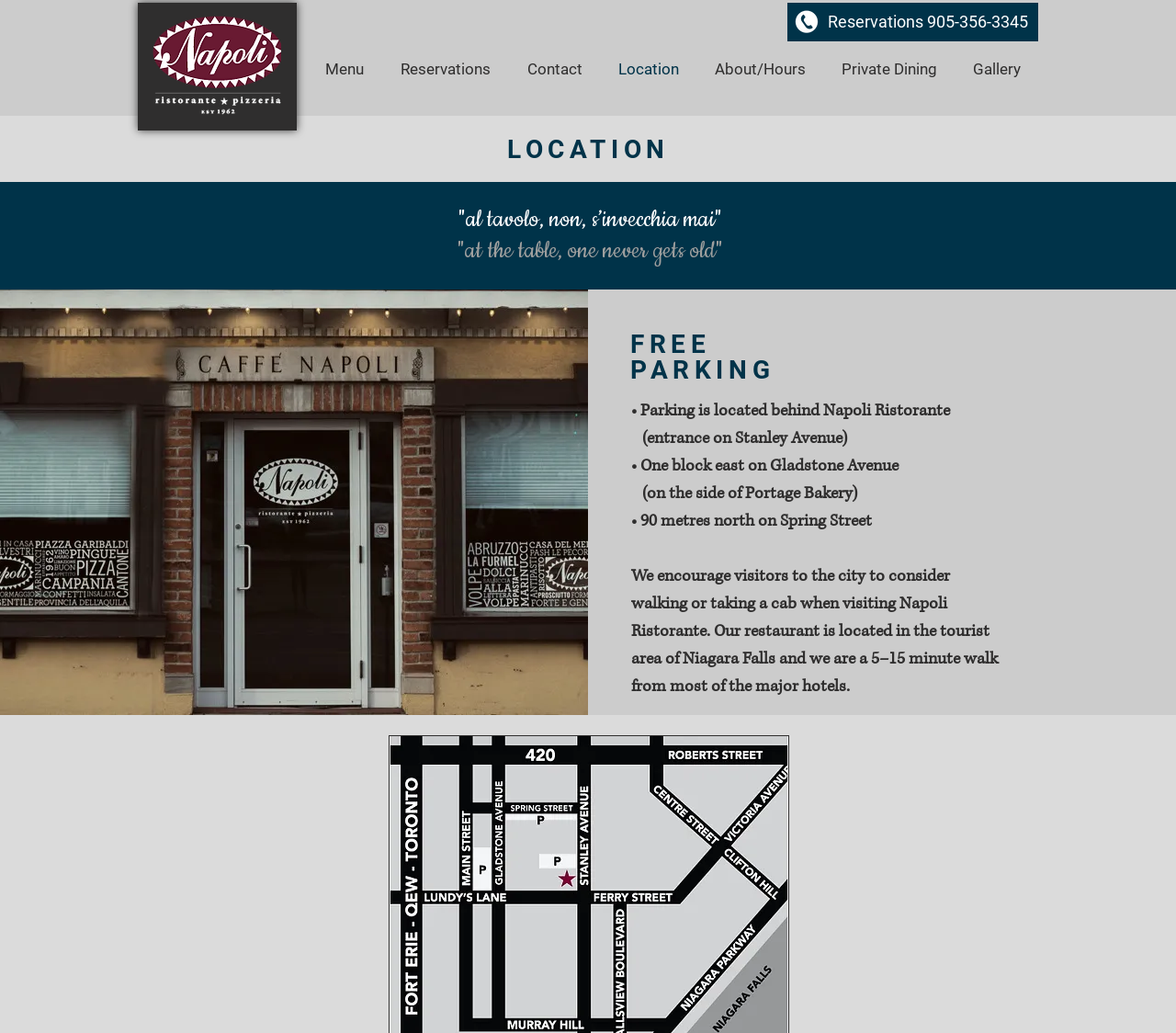Explain in detail what is displayed on the webpage.

The webpage is about Napoli Ristorante, an Italian restaurant located in the heart of Niagara Falls. At the top left corner, there is a Napoli Ristorante logo, which is an image linked to the restaurant's homepage. Next to the logo, there is a phone number, "905-356-3345", displayed as a heading, accompanied by a small phone icon.

Below the logo and phone number, there is a navigation menu with seven links: "Menu", "Reservations", "Contact", "Location", "About/Hours", "Private Dining", and "Gallery". These links are evenly spaced and take up most of the top section of the page.

The main content of the page is divided into two sections. On the left side, there is a large image of the Napoli Ristorante entrance door, which takes up about half of the page's height. On the right side, there are several headings and paragraphs of text. The first heading is "LOCATION", followed by two quotes in Italian and English, "al tavolo, non, s’invecchia mai" and "at the table, one never gets old". 

Below the quotes, there is a heading "FREE PARKING" and several paragraphs of text describing the parking options. The text explains that parking is located behind the restaurant, with entrance on Stanley Avenue, and provides additional directions for visitors. The text also encourages visitors to walk or take a cab when visiting the restaurant, as it is located in the tourist area of Niagara Falls and within walking distance from most major hotels.